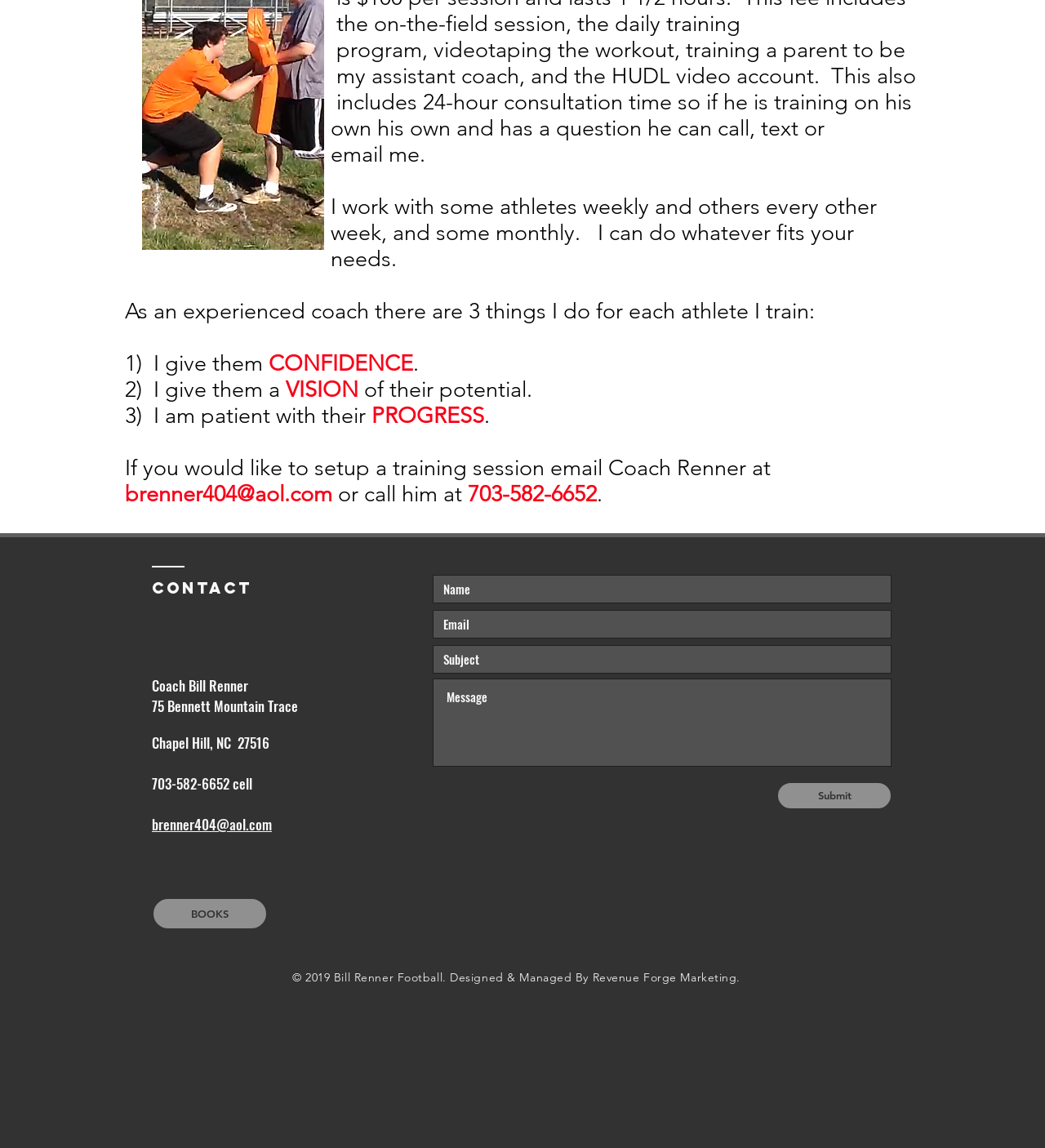Identify the bounding box coordinates of the clickable section necessary to follow the following instruction: "click the 'Submit' button". The coordinates should be presented as four float numbers from 0 to 1, i.e., [left, top, right, bottom].

[0.743, 0.681, 0.854, 0.706]